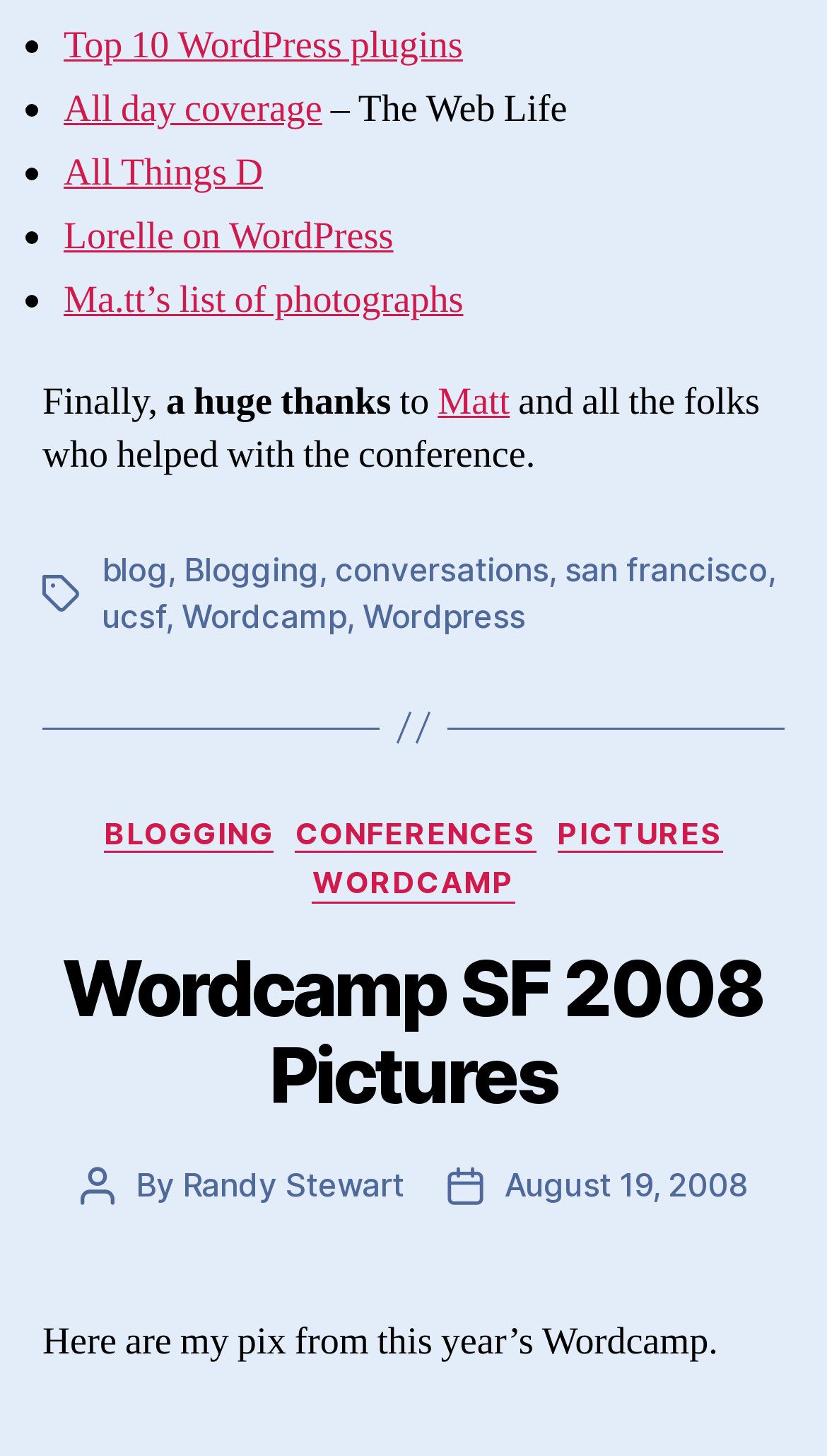Respond with a single word or short phrase to the following question: 
What is the conference mentioned in the post?

Wordcamp